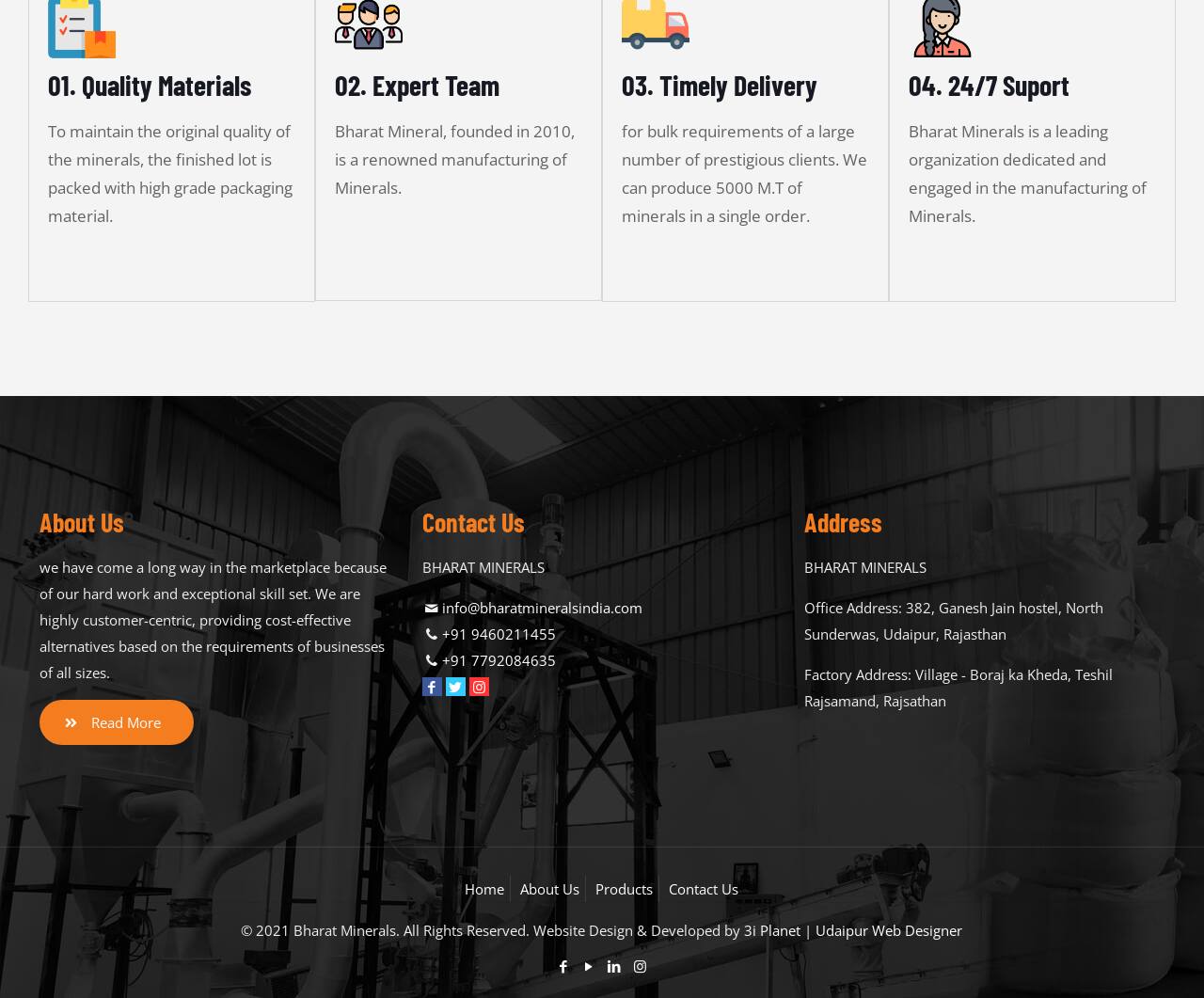Determine the bounding box coordinates of the element that should be clicked to execute the following command: "Check the company's social media".

[0.46, 0.958, 0.477, 0.977]